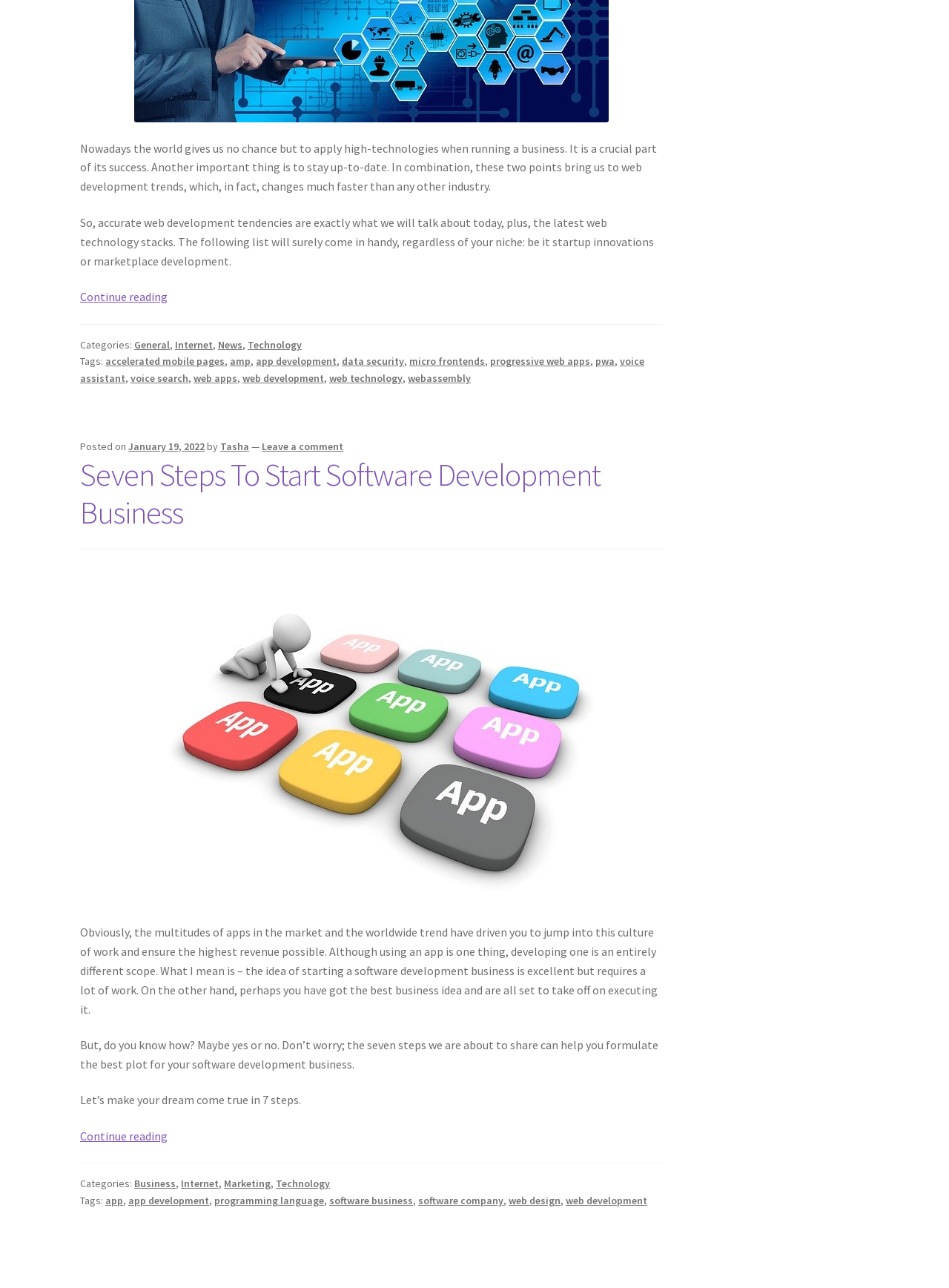Determine the bounding box coordinates for the HTML element mentioned in the following description: "Internet". The coordinates should be a list of four floats ranging from 0 to 1, represented as [left, top, right, bottom].

[0.191, 0.914, 0.23, 0.924]